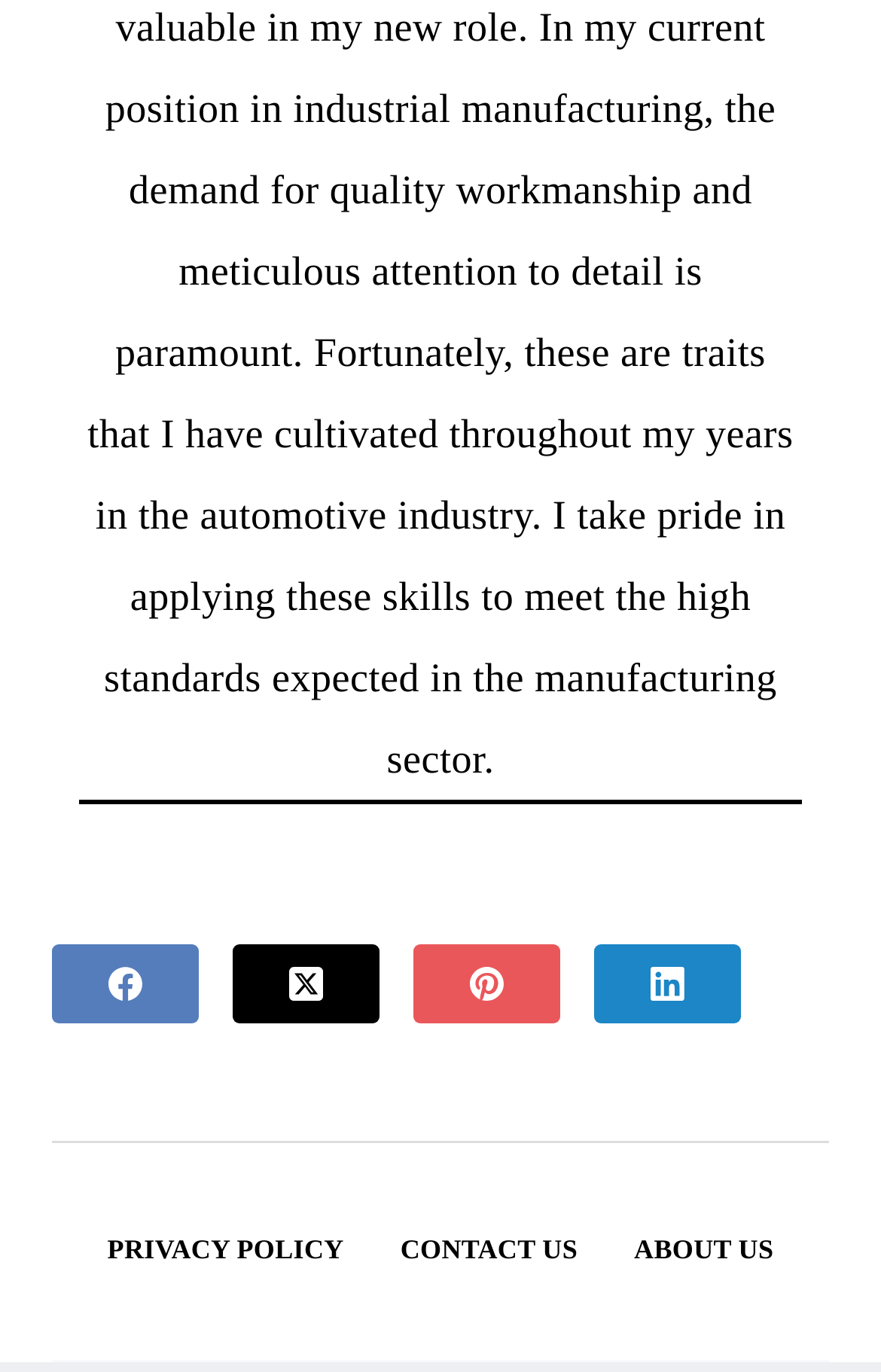Give a one-word or phrase response to the following question: What is the orientation of the separator at the top?

horizontal